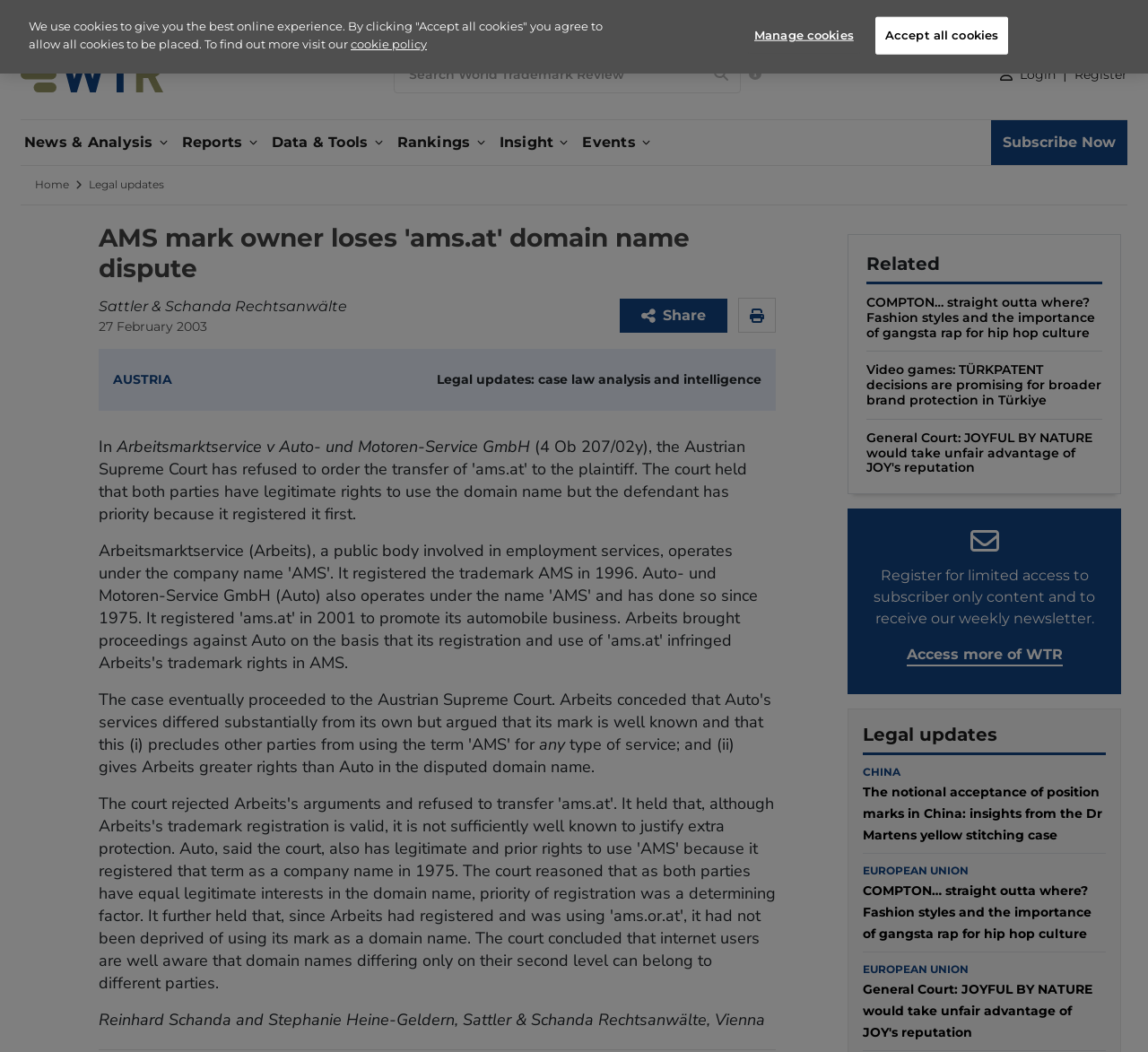What is the title of the article on the webpage?
Answer the question in as much detail as possible.

I found the title of the article by looking at the heading element on the webpage, which is located below the top navigation menu and above the article content.